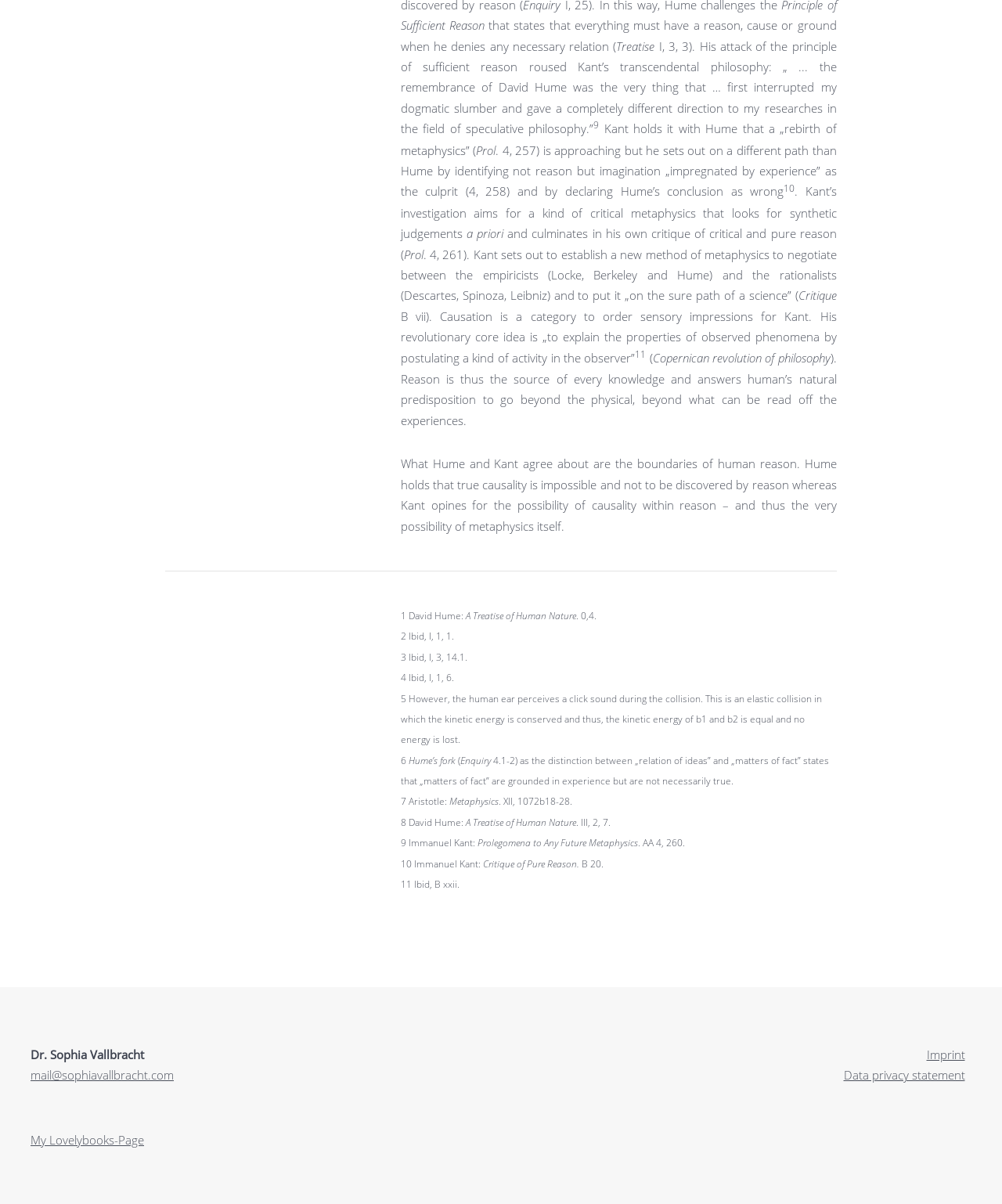Locate the bounding box of the UI element based on this description: "aria-label="White Instagram Icon"". Provide four float numbers between 0 and 1 as [left, top, right, bottom].

None